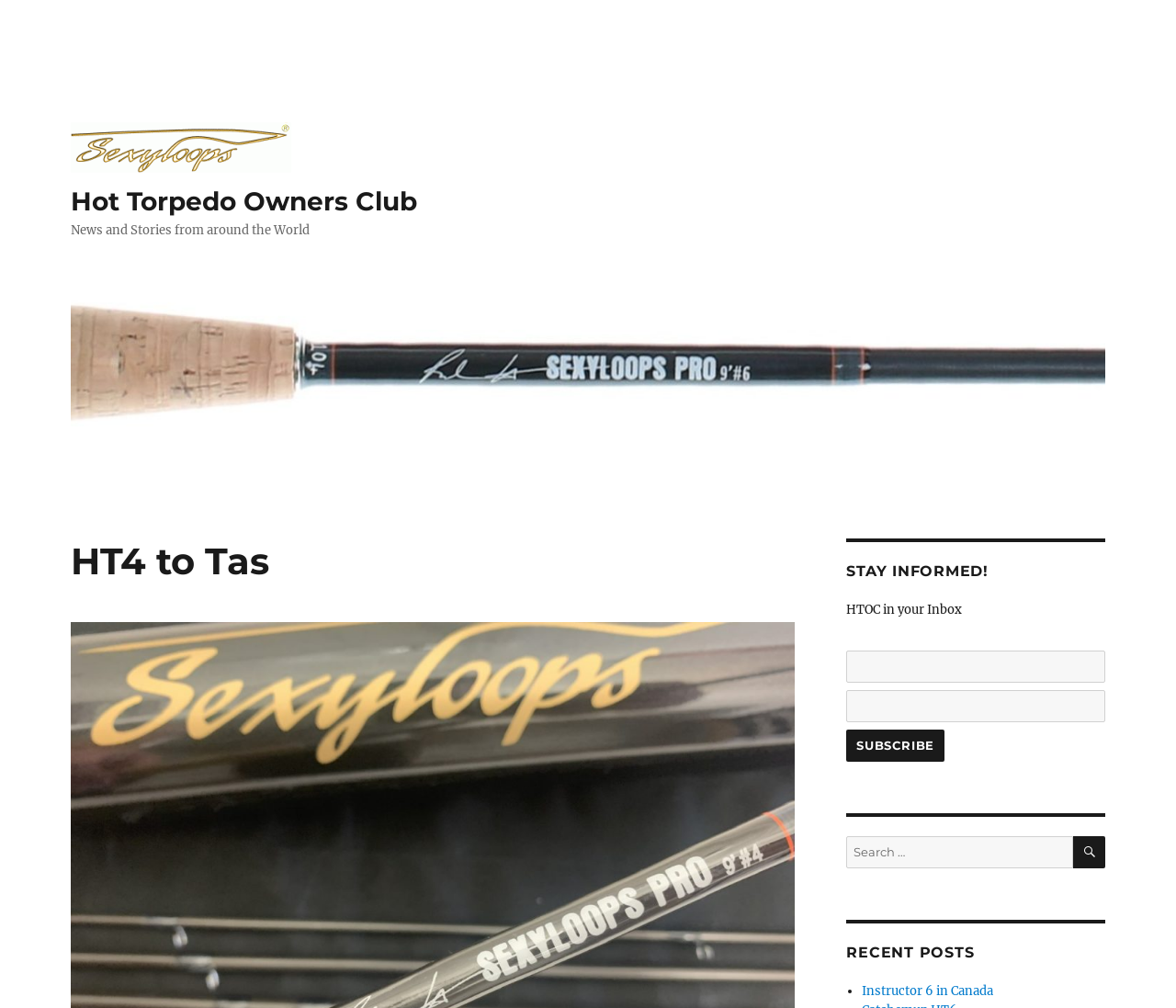What is the purpose of the search box?
Give a single word or phrase answer based on the content of the image.

Search for posts